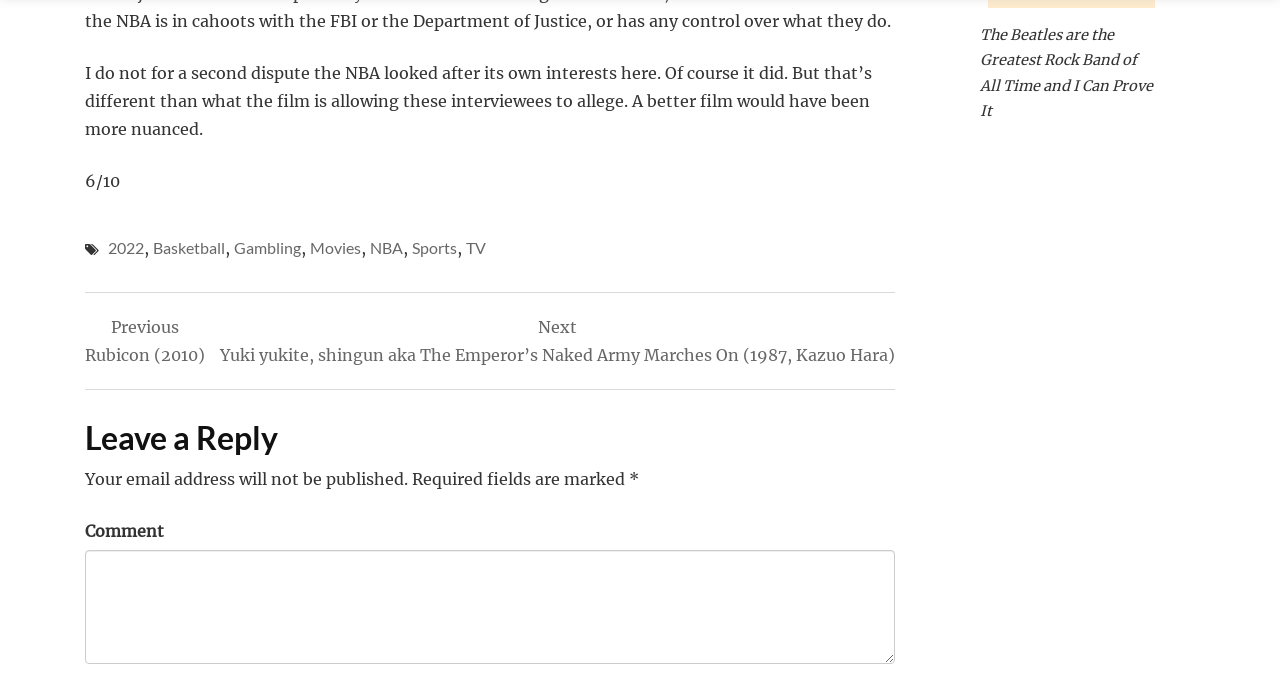Please locate the bounding box coordinates of the element that needs to be clicked to achieve the following instruction: "Click on the '2022' link". The coordinates should be four float numbers between 0 and 1, i.e., [left, top, right, bottom].

[0.084, 0.348, 0.112, 0.376]